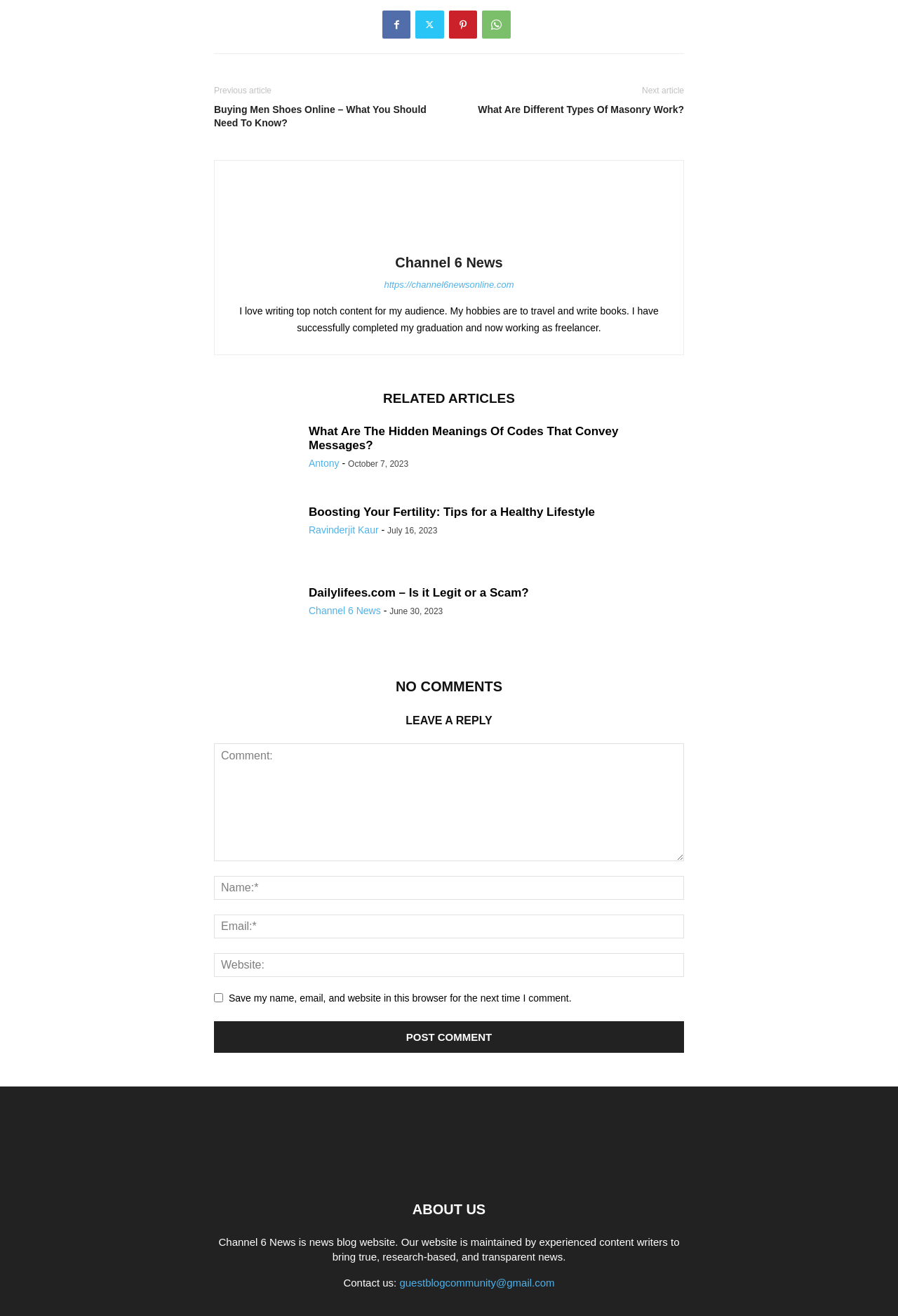Review the image closely and give a comprehensive answer to the question: What is the website's contact email?

I looked at the 'ABOUT US' section and found the contact email 'guestblogcommunity@gmail.com' mentioned.